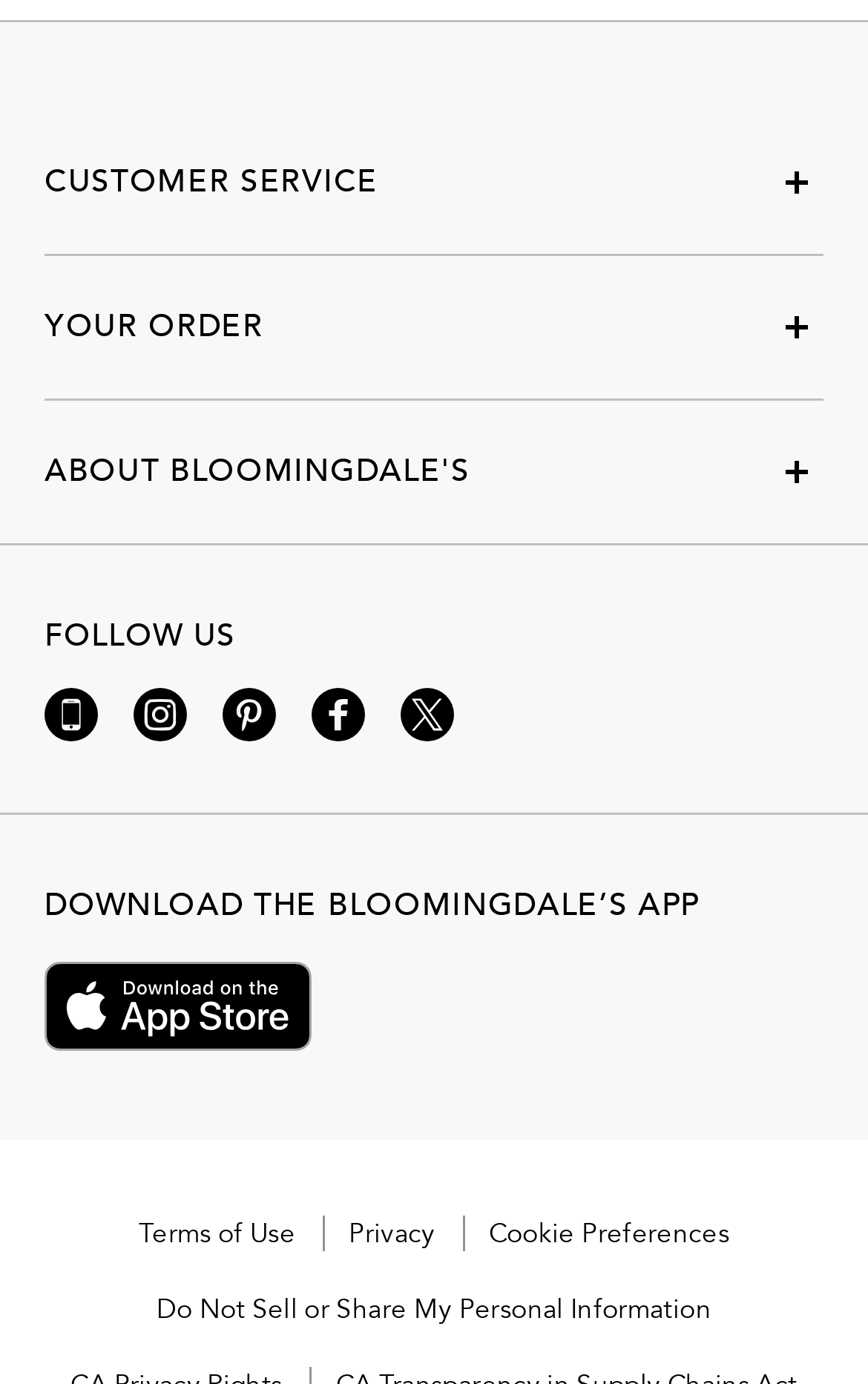Identify the bounding box coordinates of the area that should be clicked in order to complete the given instruction: "View Terms of Use". The bounding box coordinates should be four float numbers between 0 and 1, i.e., [left, top, right, bottom].

[0.16, 0.879, 0.34, 0.904]